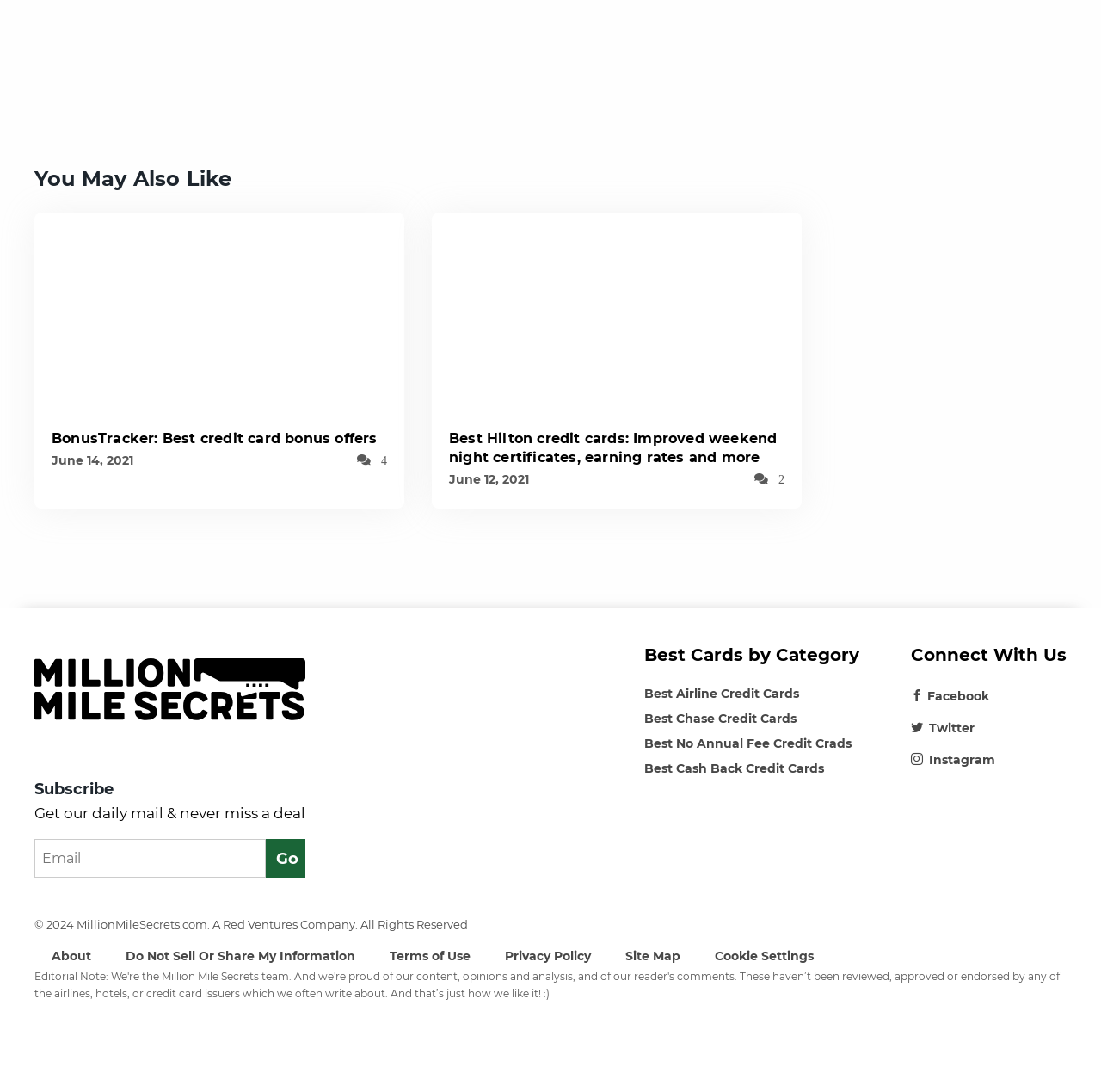Could you indicate the bounding box coordinates of the region to click in order to complete this instruction: "Click on the 'BonusTracker: Best credit card bonus offers' link".

[0.047, 0.392, 0.352, 0.409]